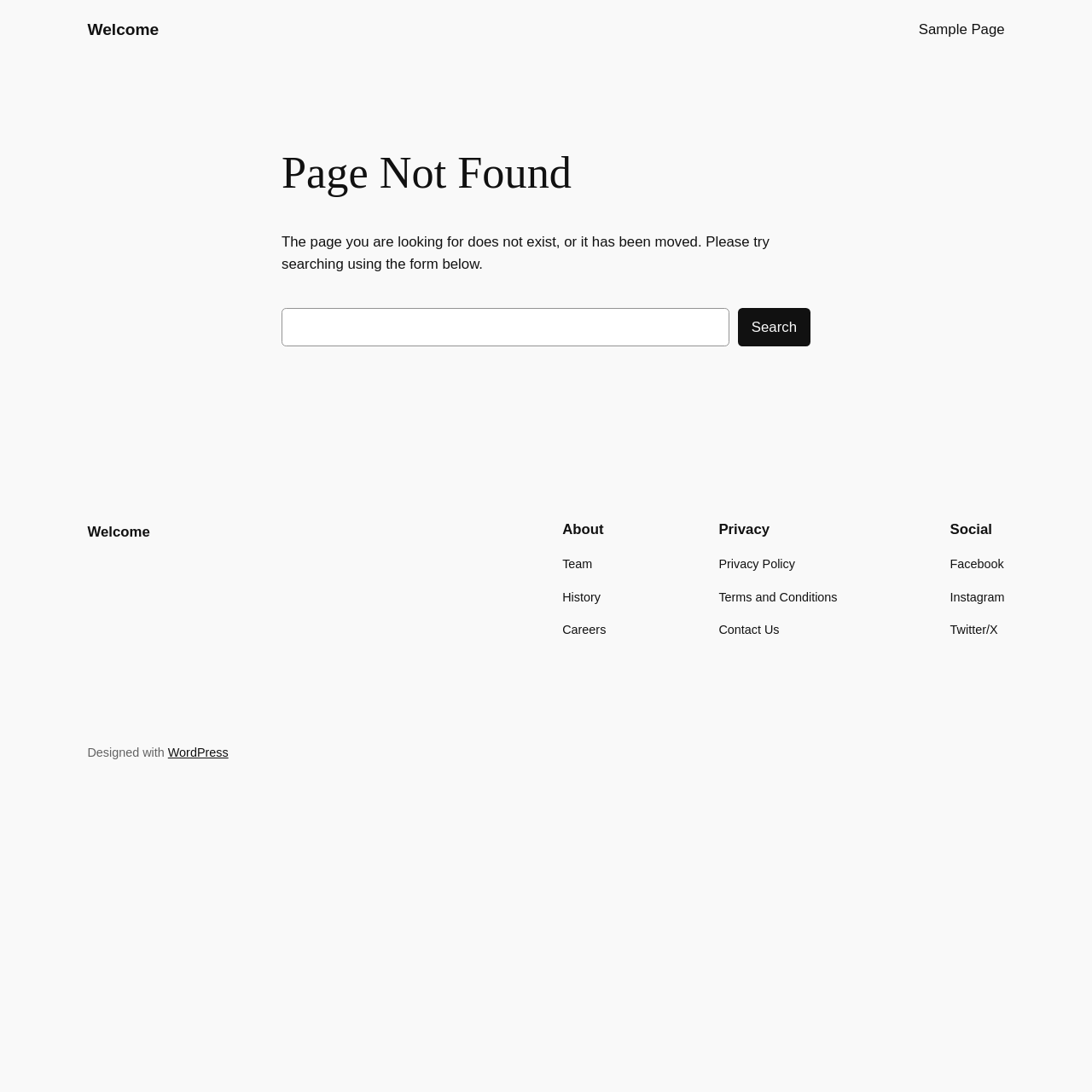Identify the bounding box for the described UI element: "Sample Page".

[0.841, 0.017, 0.92, 0.037]